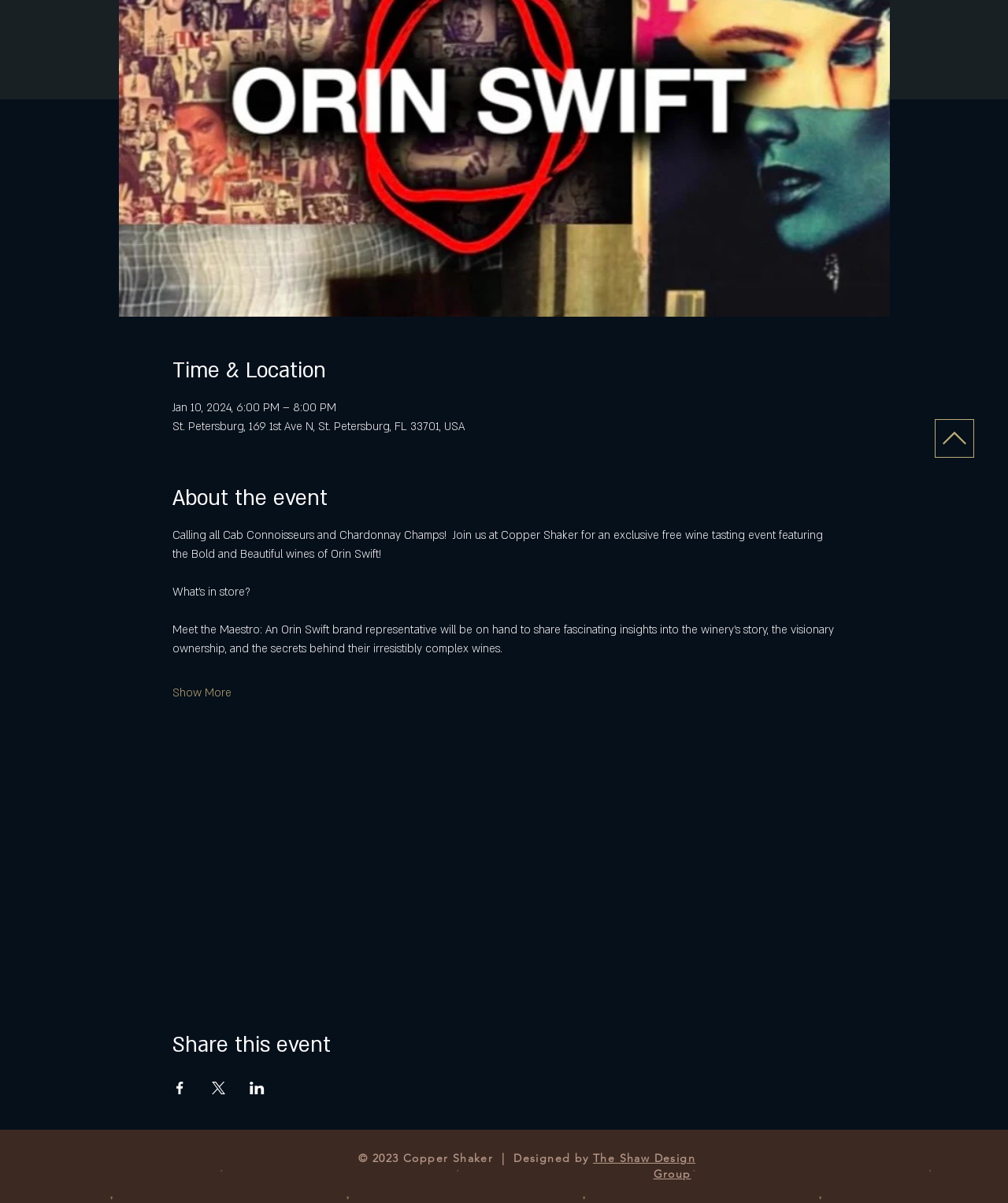Bounding box coordinates should be provided in the format (top-left x, top-left y, bottom-right x, bottom-right y) with all values between 0 and 1. Identify the bounding box for this UI element: Show More

[0.171, 0.569, 0.229, 0.584]